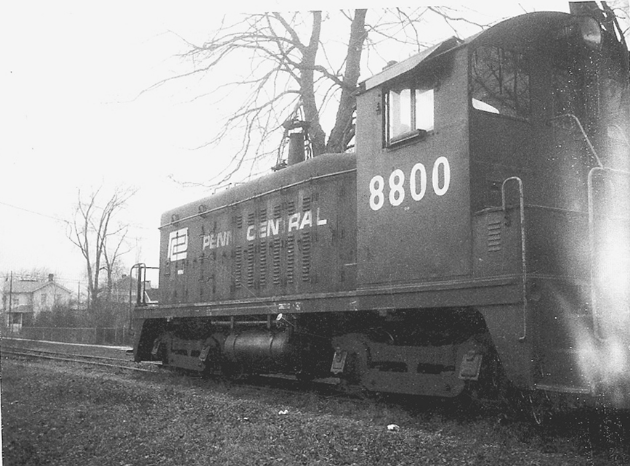Where is the locomotive resting?
Please answer the question with a detailed response using the information from the screenshot.

The caption provides the location of the locomotive, stating that it is resting near the end of a track in Clinton, Michigan, which gives us the exact location of the scene.